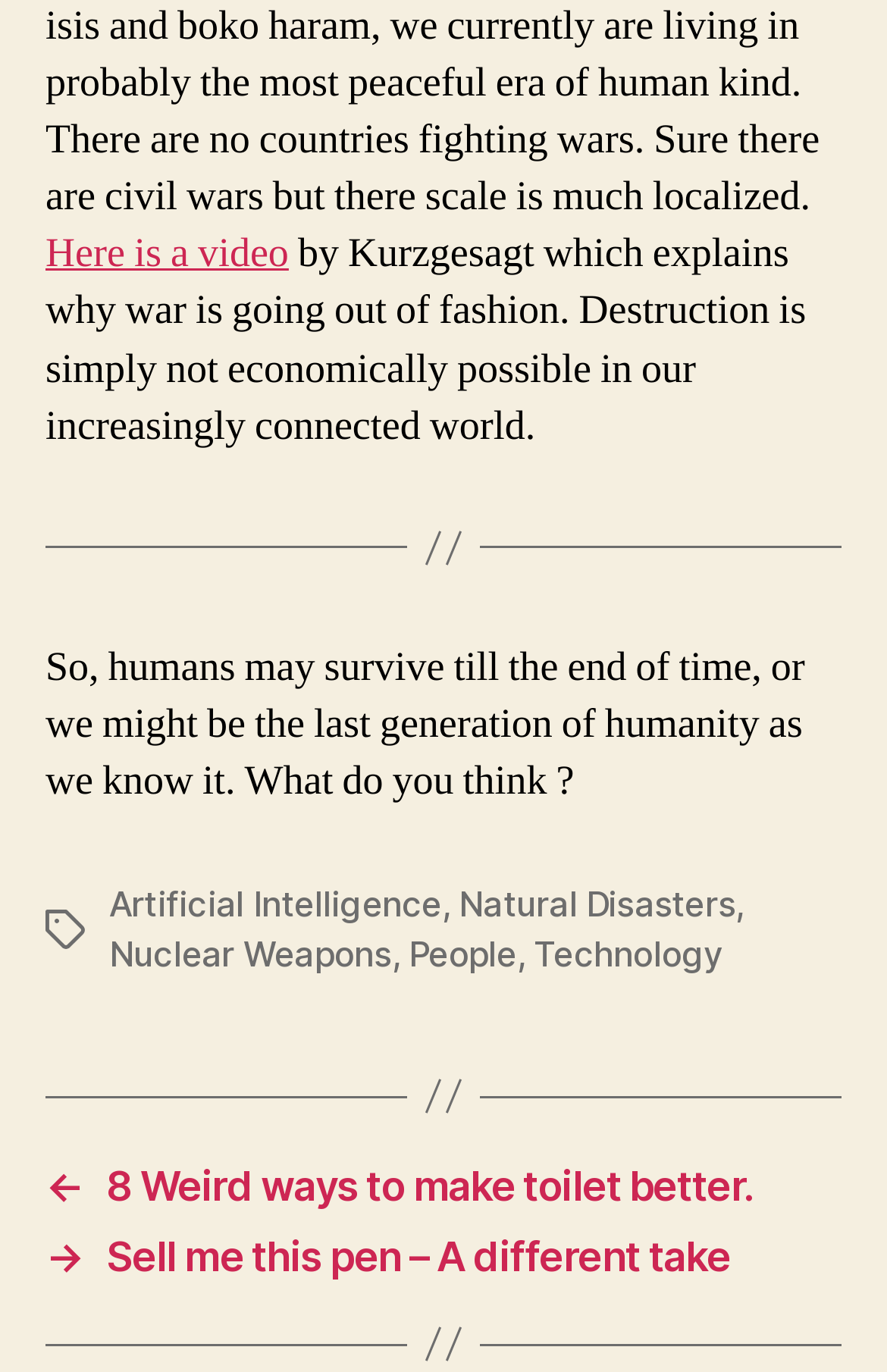What is the theme of the posts?
Look at the webpage screenshot and answer the question with a detailed explanation.

The theme of the posts appears to be random topics, as the titles '8 Weird ways to make toilet better', 'Sell me this pen – A different take', and the video about war suggest that the posts are about various unrelated topics.